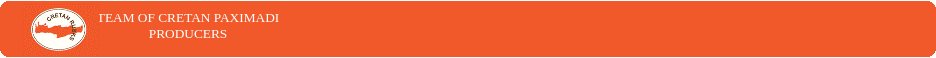What is reflected in the design of the image?
Please provide a single word or phrase as your answer based on the screenshot.

tradition and craftsmanship